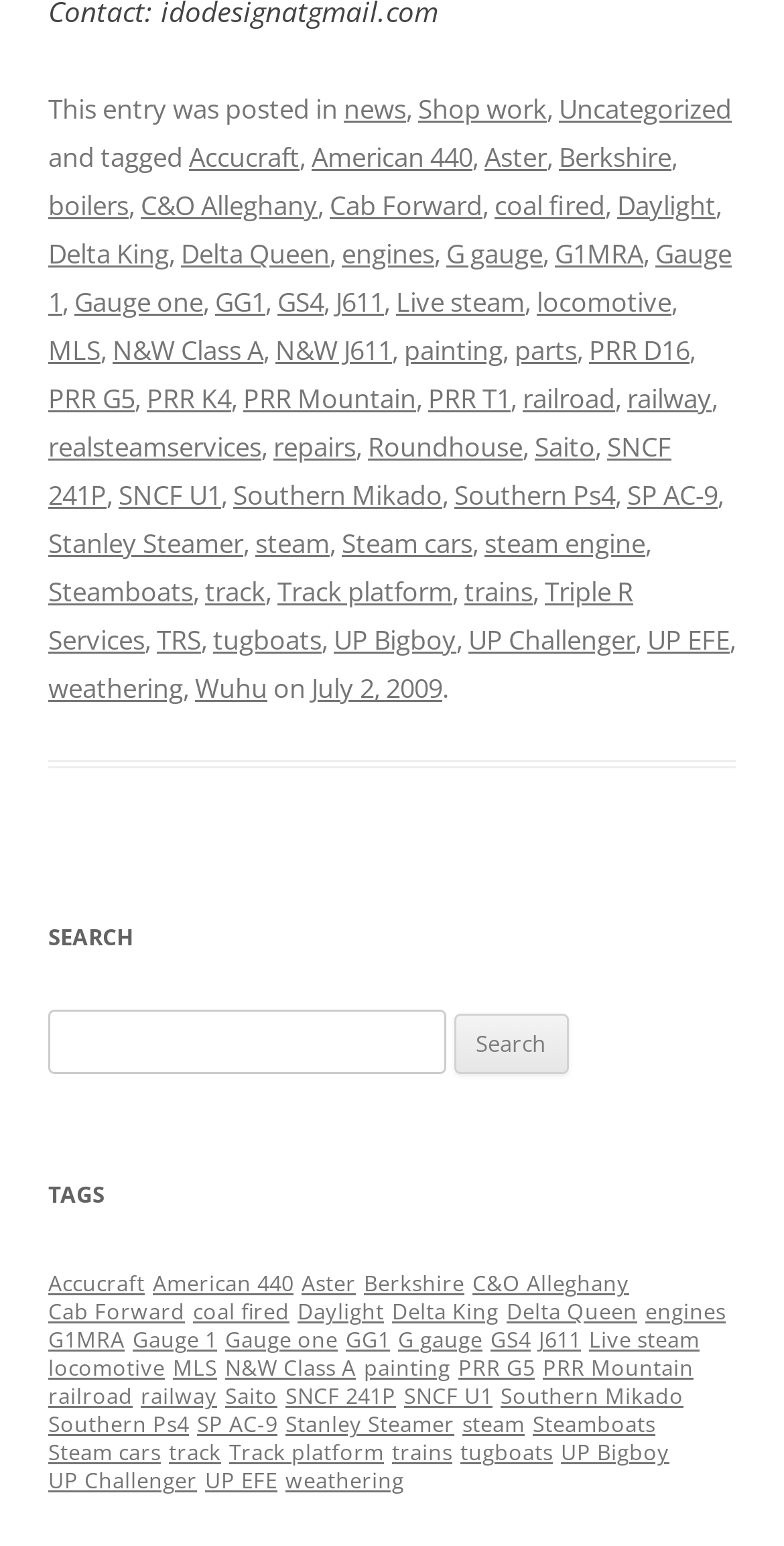Identify the bounding box coordinates of the clickable section necessary to follow the following instruction: "Request a new password". The coordinates should be presented as four float numbers from 0 to 1, i.e., [left, top, right, bottom].

None